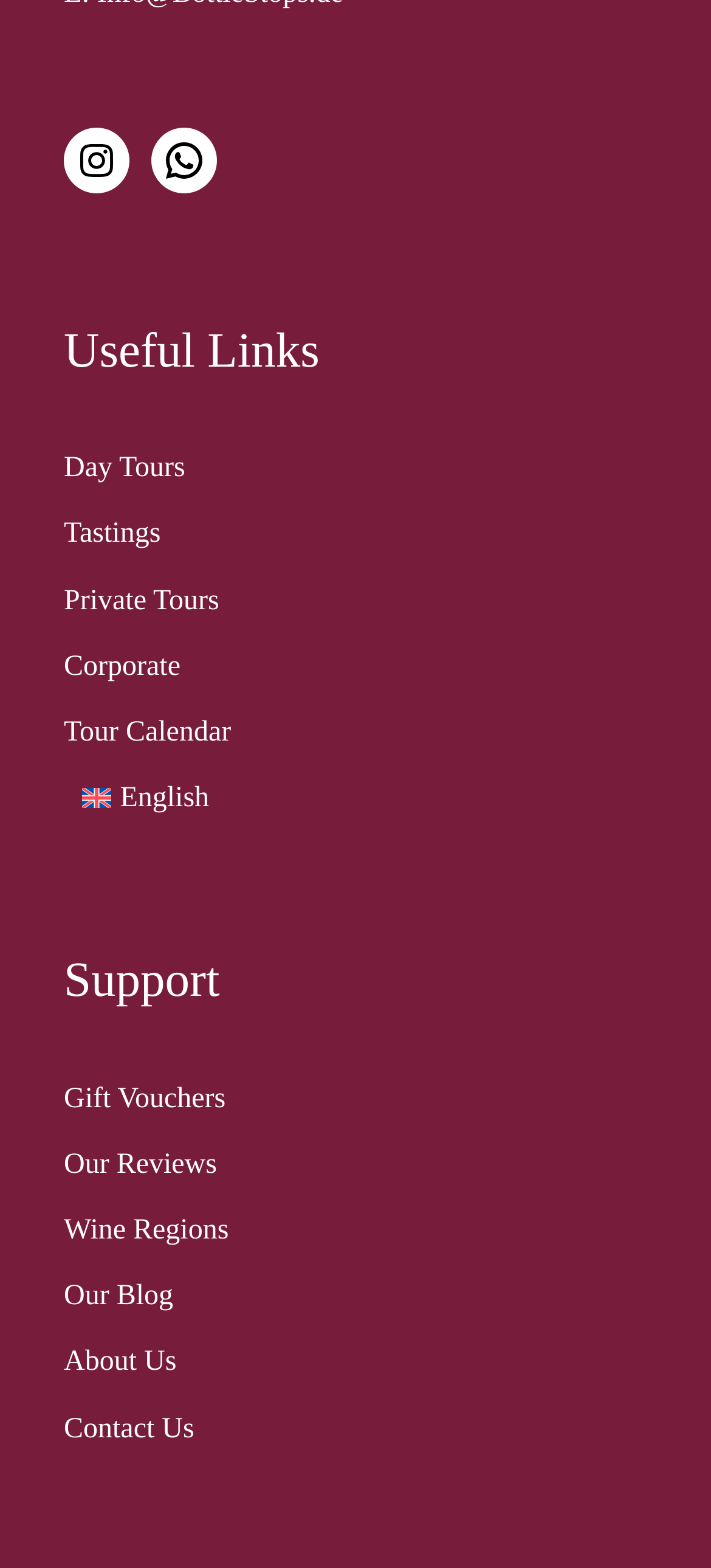Find the bounding box coordinates of the element's region that should be clicked in order to follow the given instruction: "Explore Day Tours". The coordinates should consist of four float numbers between 0 and 1, i.e., [left, top, right, bottom].

[0.09, 0.289, 0.26, 0.309]